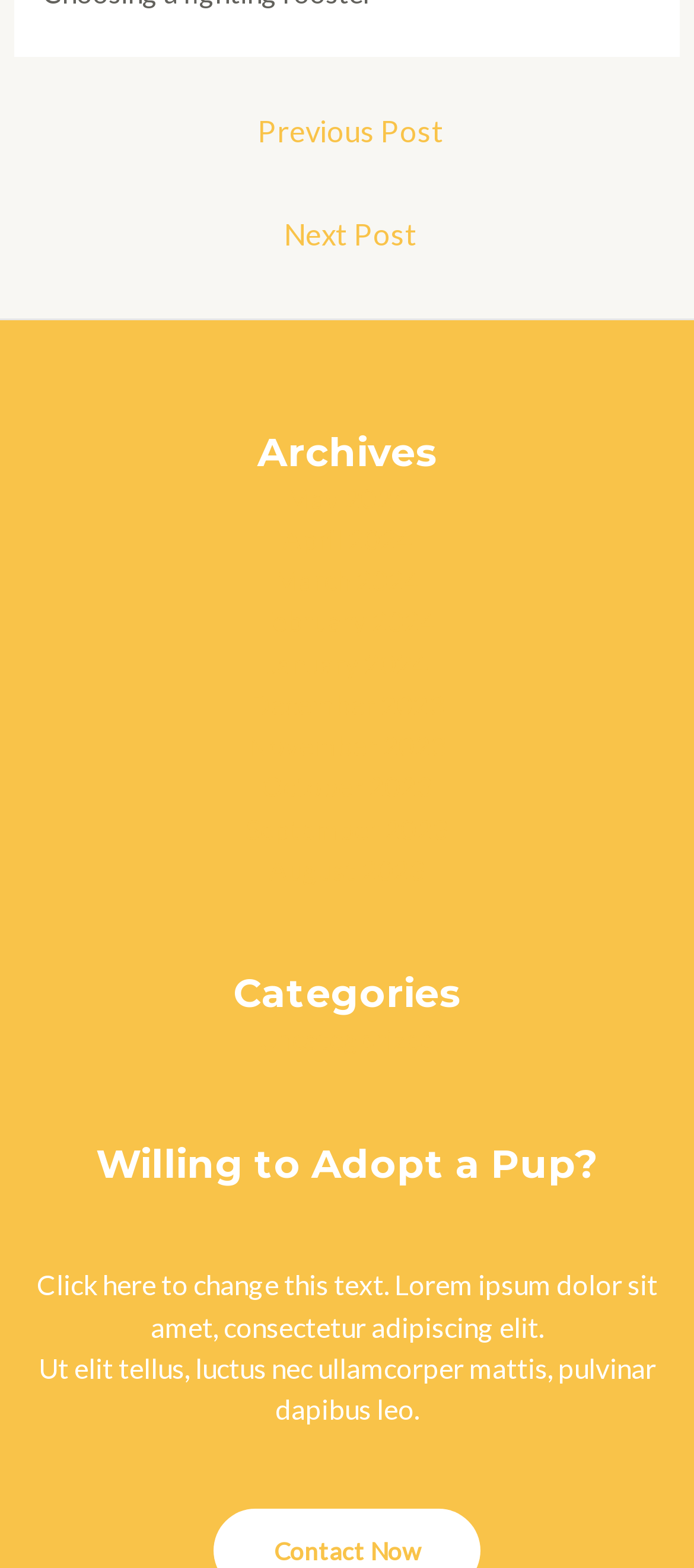Kindly determine the bounding box coordinates for the clickable area to achieve the given instruction: "Go to previous post".

[0.027, 0.065, 0.984, 0.109]